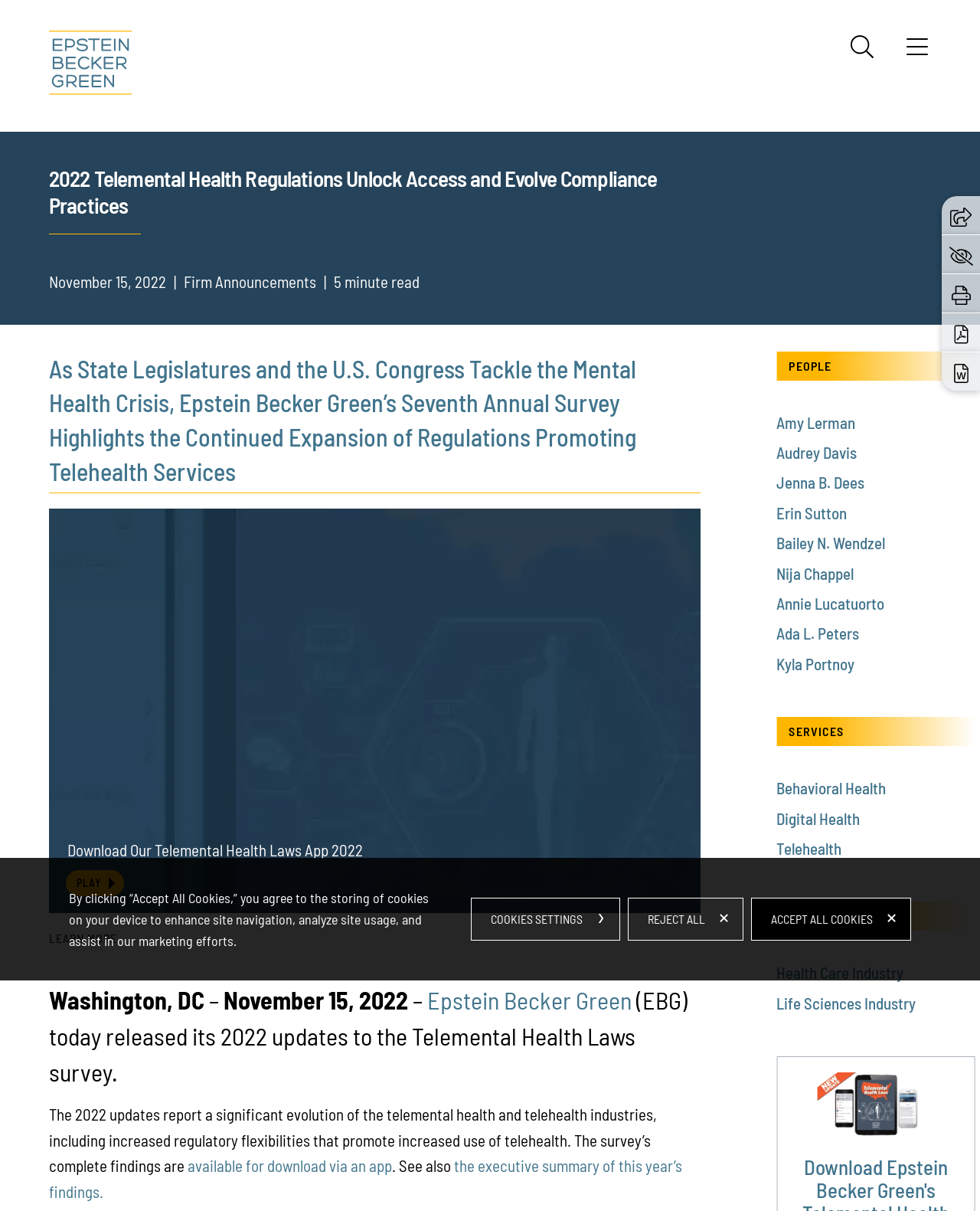Identify the bounding box coordinates of the HTML element based on this description: "Print".

[0.971, 0.232, 0.99, 0.252]